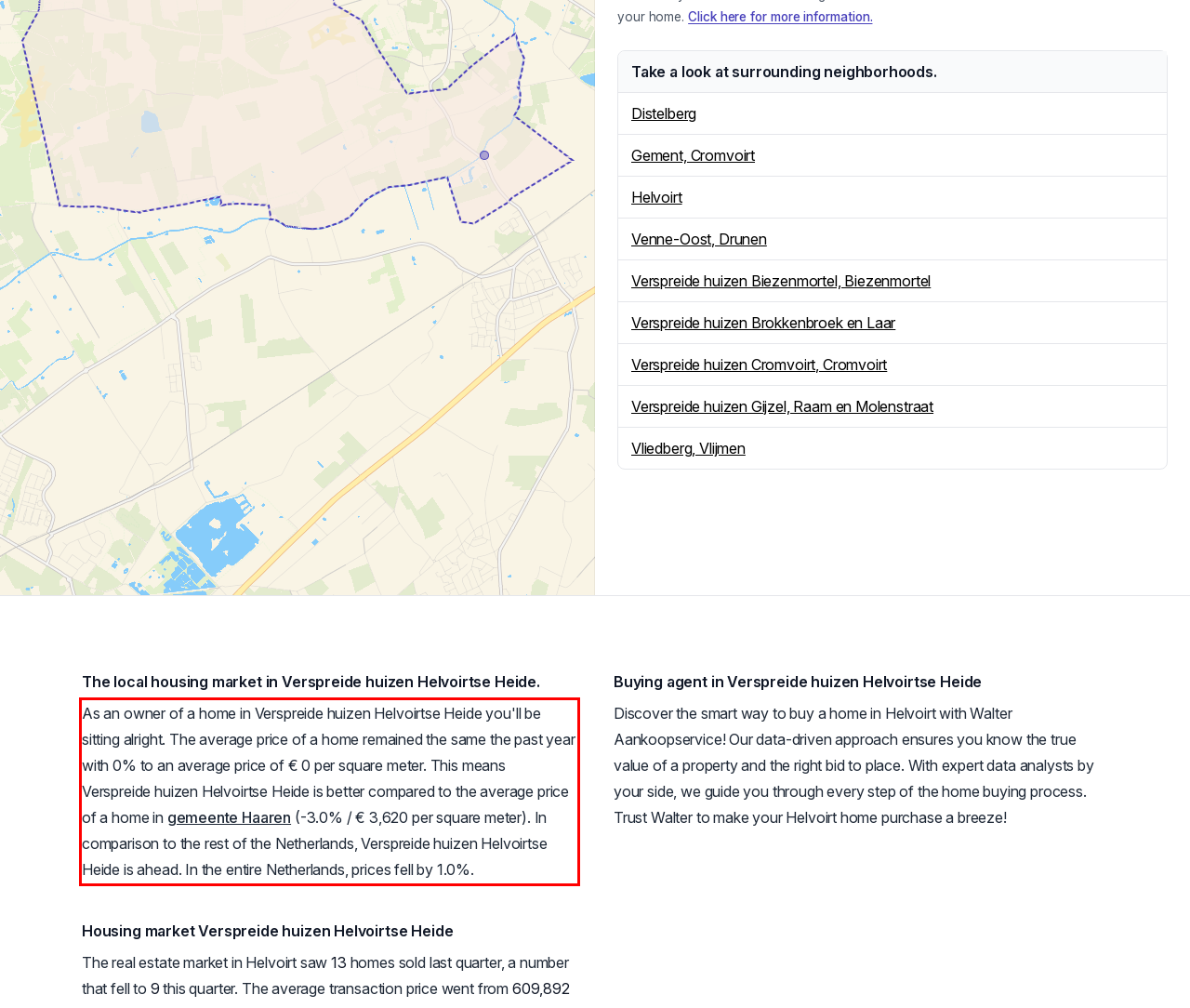Identify and extract the text within the red rectangle in the screenshot of the webpage.

As an owner of a home in Verspreide huizen Helvoirtse Heide you'll be sitting alright. The average price of a home remained the same the past year with 0% to an average price of € 0 per square meter. This means Verspreide huizen Helvoirtse Heide is better compared to the average price of a home in gemeente Haaren (-3.0% / € 3,620 per square meter). In comparison to the rest of the Netherlands, Verspreide huizen Helvoirtse Heide is ahead. In the entire Netherlands, prices fell by 1.0%.